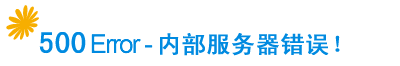Deliver an in-depth description of the image, highlighting major points.

The image displays a web error message indicating a "500 Error - Internal Server Error" in both English and Chinese. The format features a bright yellow exclamation point icon, suggesting a warning or alert. The text is prominently displayed in blue, emphasizing the urgency of the issue. This type of error is typically encountered when a server encounters an unexpected condition that prevents it from fulfilling a request, indicating potential server misconfigurations or unexpected issues. The message serves as a notification to users that they are unable to access the requested resource due to server complications.